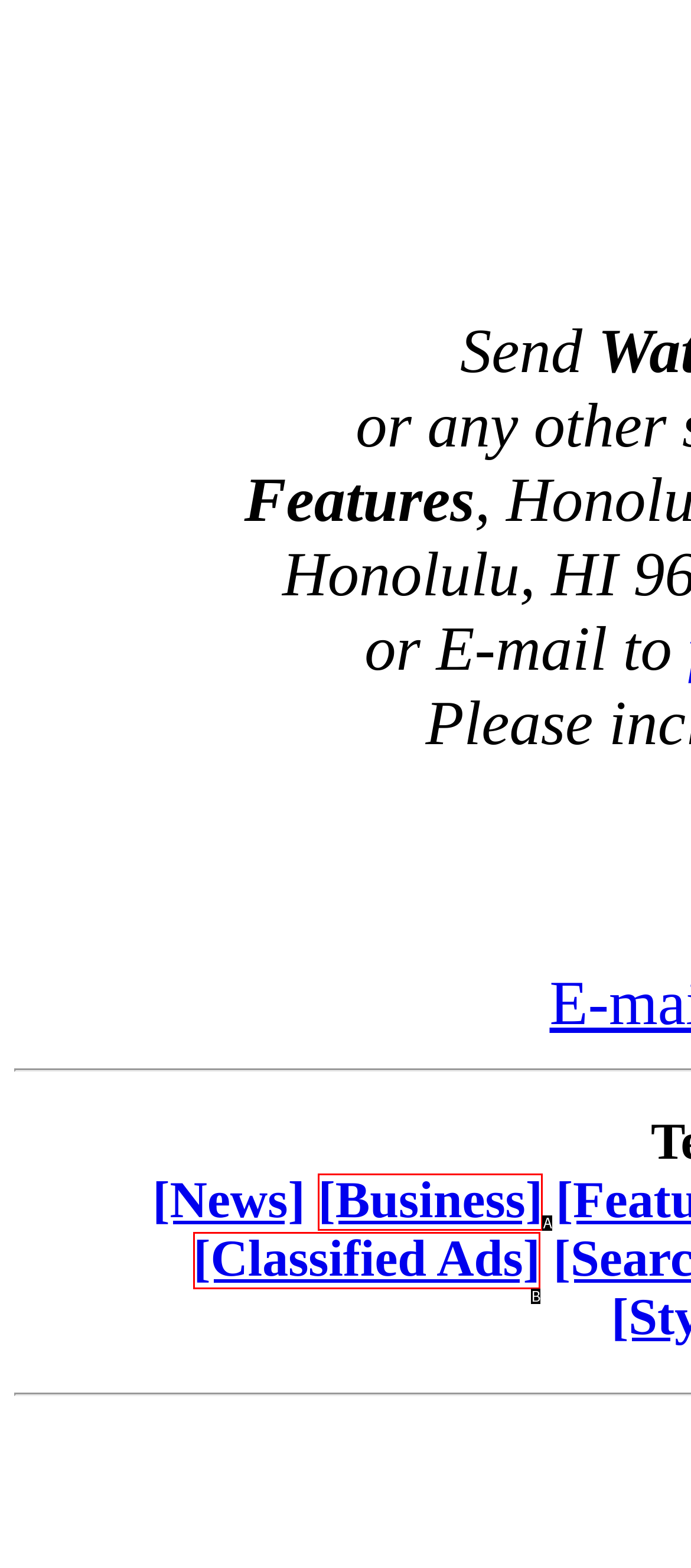Given the description: [Classified Ads], identify the HTML element that corresponds to it. Respond with the letter of the correct option.

B